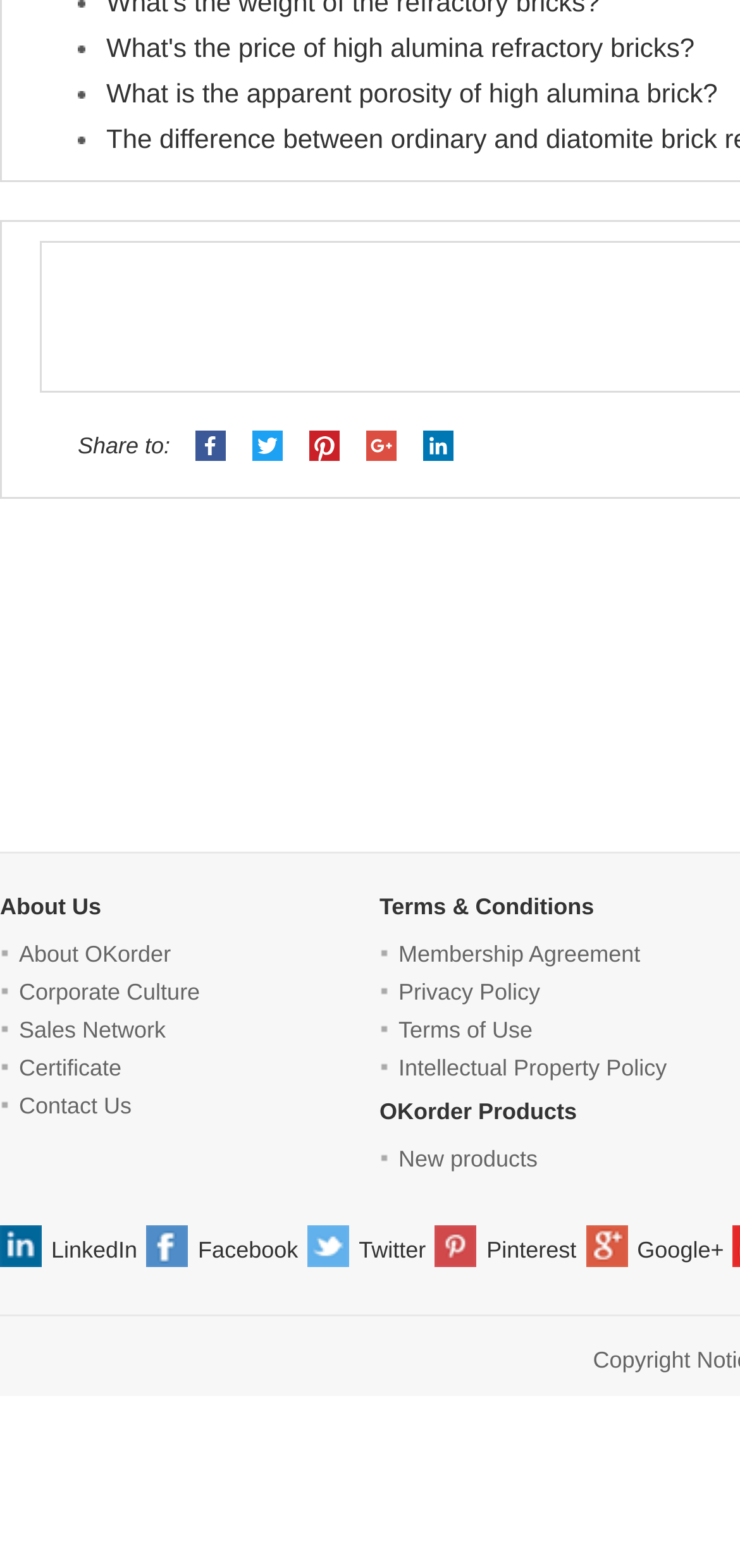Pinpoint the bounding box coordinates for the area that should be clicked to perform the following instruction: "View Corporate Culture".

[0.026, 0.624, 0.27, 0.641]